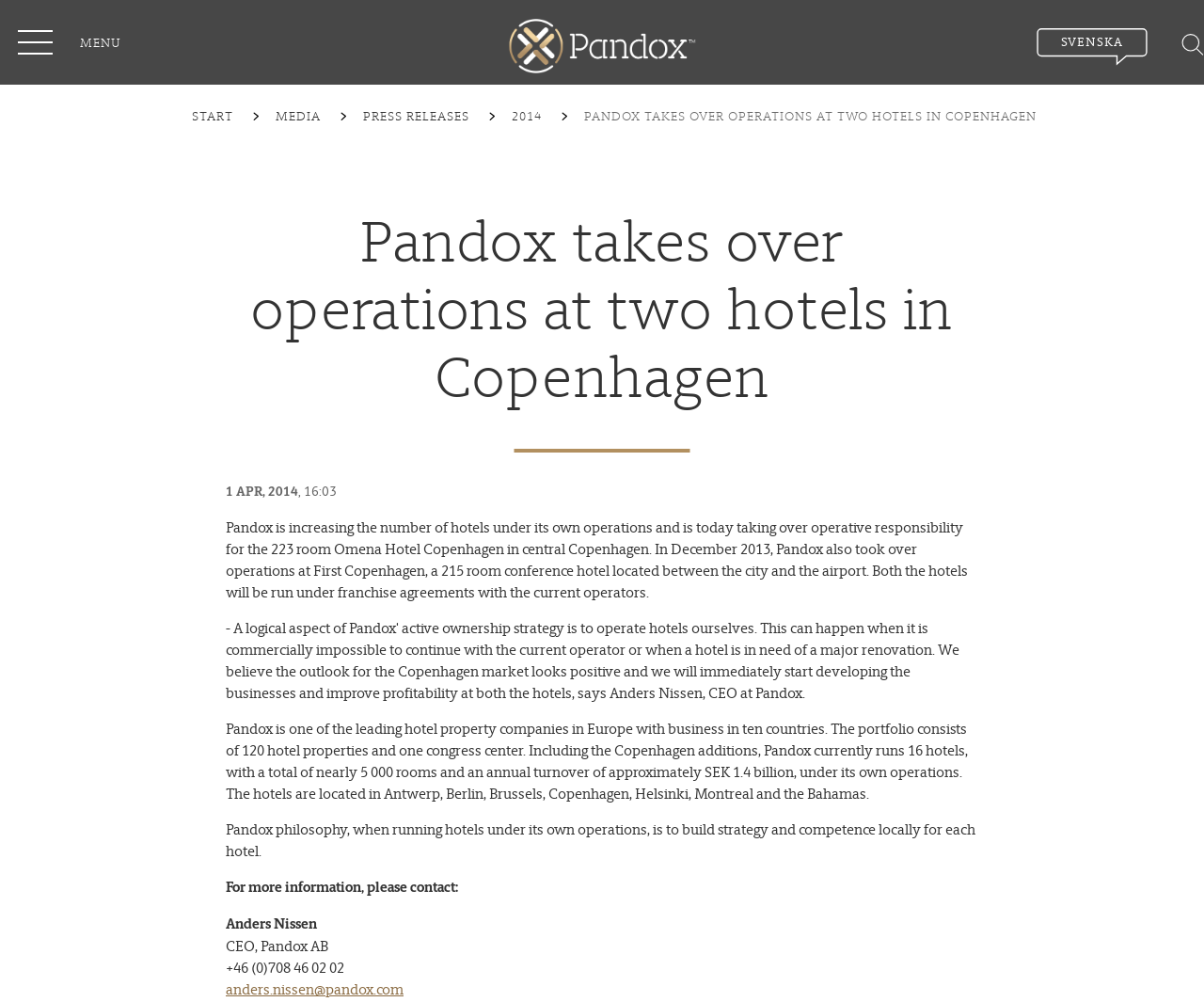Locate the bounding box coordinates of the area to click to fulfill this instruction: "Go to the SVENSKA page". The bounding box should be presented as four float numbers between 0 and 1, in the order [left, top, right, bottom].

[0.858, 0.033, 0.909, 0.05]